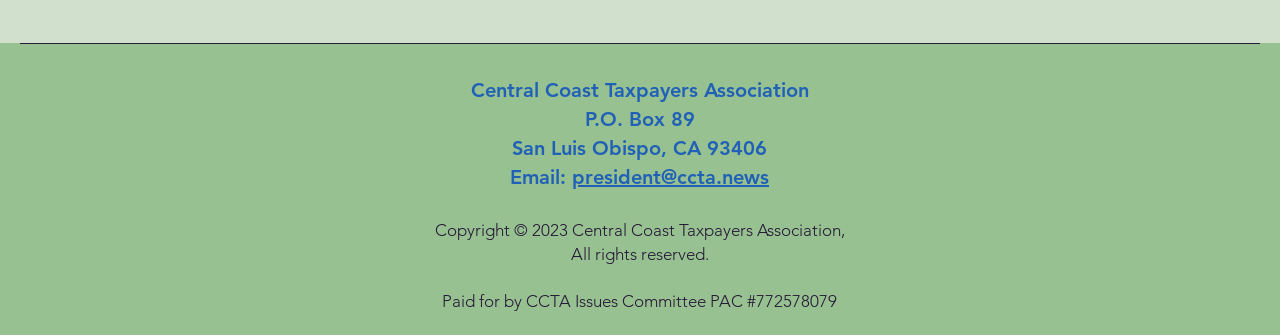Based on the element description: "president@ccta.news", identify the UI element and provide its bounding box coordinates. Use four float numbers between 0 and 1, [left, top, right, bottom].

[0.447, 0.493, 0.601, 0.564]